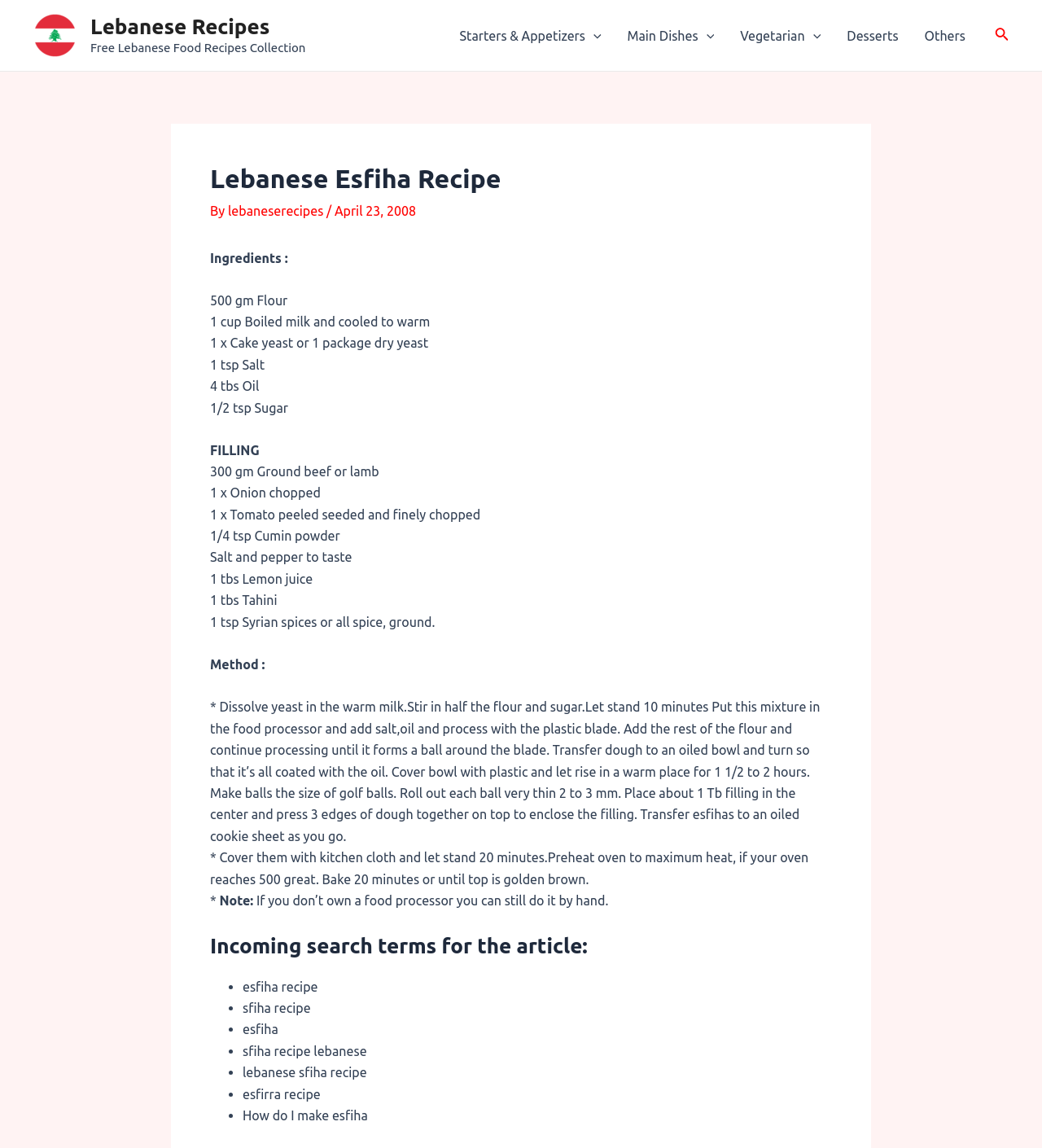Identify the bounding box coordinates of the part that should be clicked to carry out this instruction: "Click on the 'Starters & Appetizers Menu Toggle' link".

[0.429, 0.002, 0.589, 0.059]